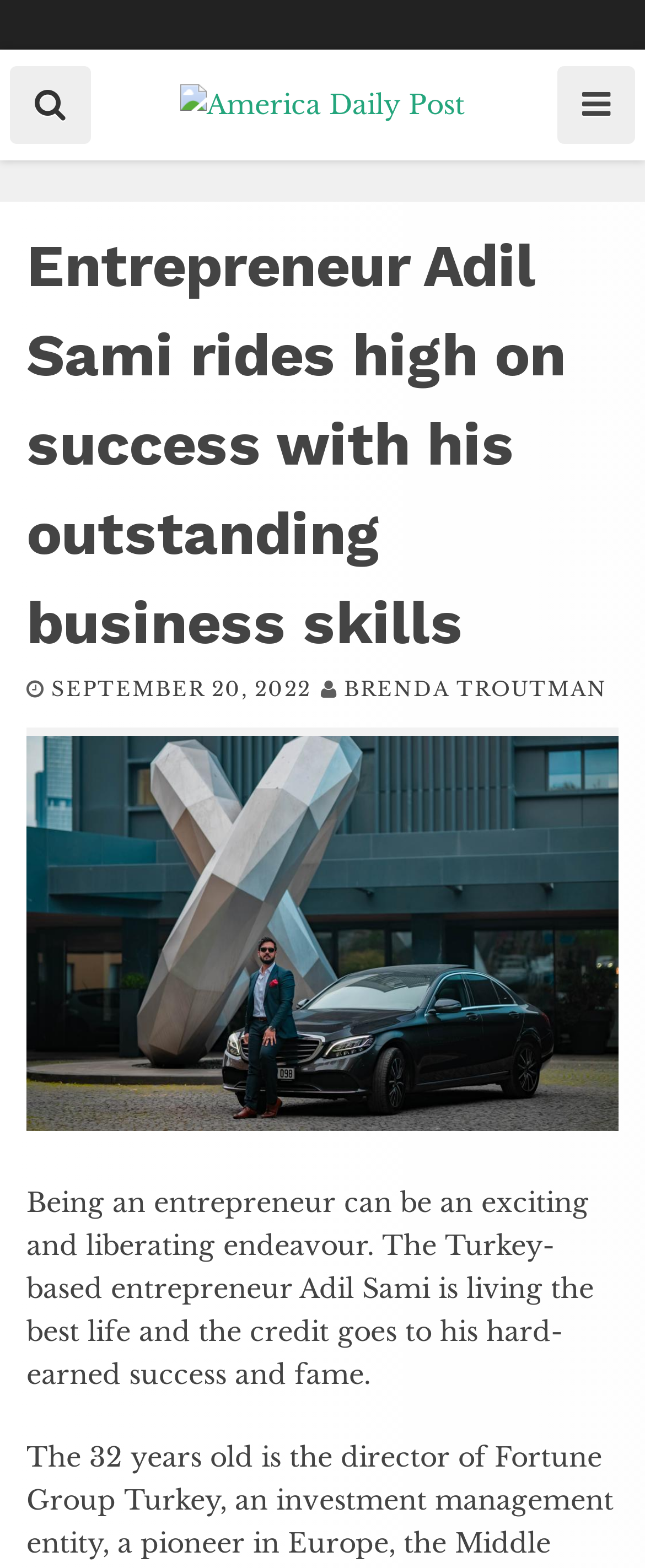Given the webpage screenshot and the description, determine the bounding box coordinates (top-left x, top-left y, bottom-right x, bottom-right y) that define the location of the UI element matching this description: Brenda Troutman

[0.533, 0.431, 0.941, 0.447]